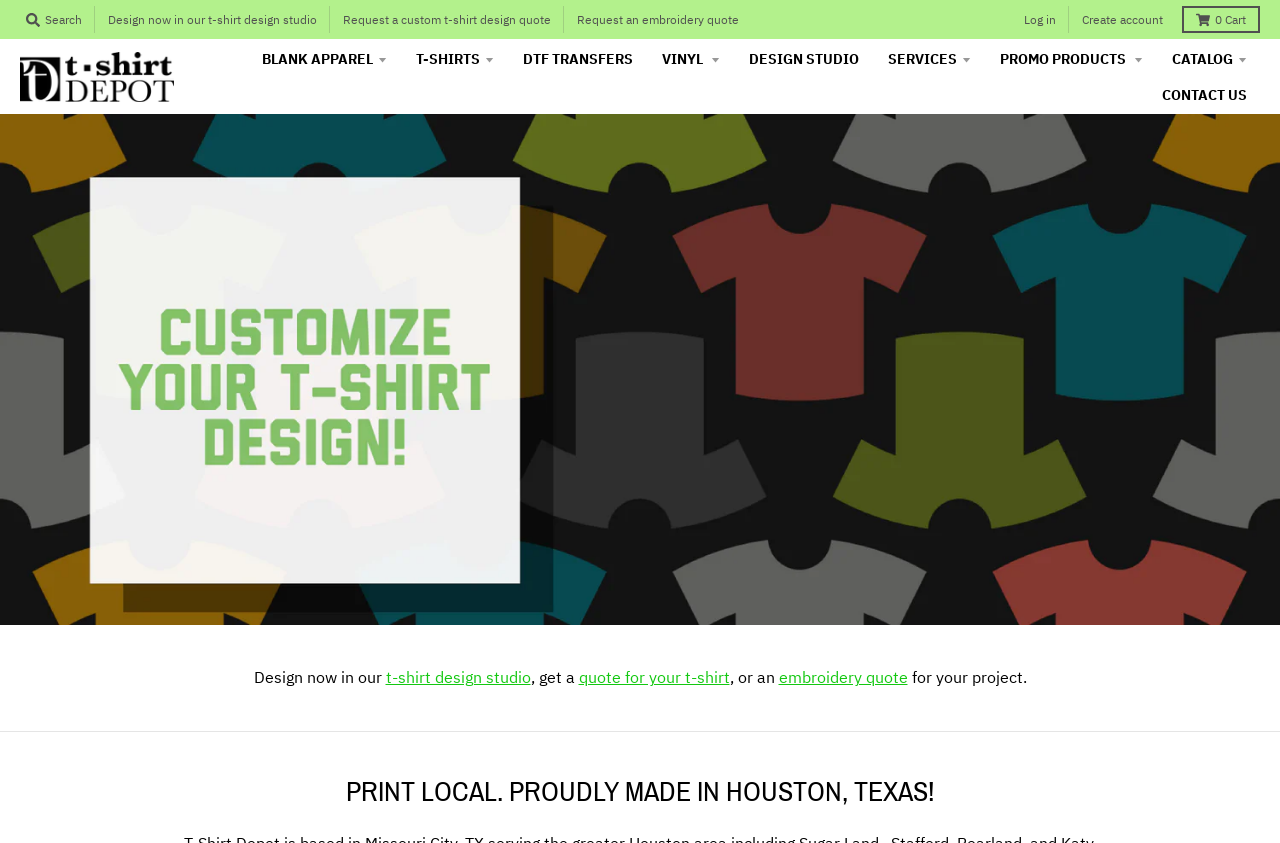Present a detailed account of what is displayed on the webpage.

This webpage is about T-shirt printing and embroidery services, specifically catering to Missouri City, TX; Sugar Land, TX; Stafford, TX, and Houston, Texas. 

At the top left, there is a search link, followed by three links: "Design now in our t-shirt design studio", "Request a custom t-shirt design quote", and "Request an embroidery quote". These links are aligned horizontally and take up about a quarter of the screen width. 

To the right of these links, there are two more links: "Log in" and "Create account". Further to the right, there is a link showing the cart status, "0 Cart". 

Below these links, there is a heading that reads "Custom T-shirts, embroidery, Hats, Banners, Blank T-shirts" with an accompanying image. 

Underneath the heading, there is a horizontal menu bar with nine menu items: "BLANK APPAREL", "T-SHIRTS", "DTF TRANSFERS", "VINYL", "DESIGN STUDIO", "SERVICES", "PROMO PRODUCTS", "CATALOG", and "CONTACT US". 

The main content area of the webpage is occupied by a layout table that spans almost the entire width of the screen. Within this table, there is a call-to-action section that encourages users to design their t-shirts and get quotes for their projects. This section consists of a series of links and static text, including "Design now in our t-shirt design studio", "get a quote for your t-shirt", and "or an embroidery quote for your project". 

At the very bottom of the page, there is a header section with a heading that proudly declares "PRINT LOCAL. PROUDLY MADE IN HOUSTON, TEXAS!".